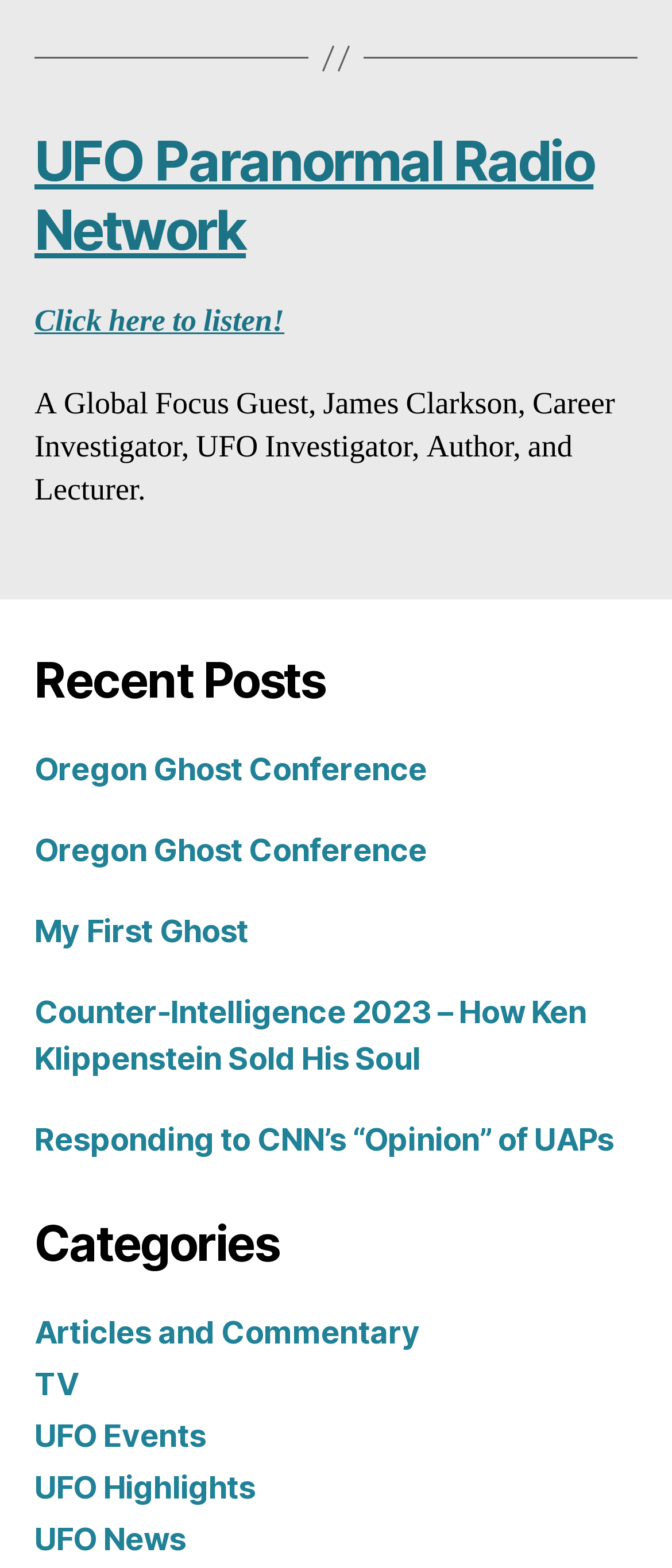Pinpoint the bounding box coordinates of the area that should be clicked to complete the following instruction: "View recent posts". The coordinates must be given as four float numbers between 0 and 1, i.e., [left, top, right, bottom].

[0.051, 0.415, 0.949, 0.453]